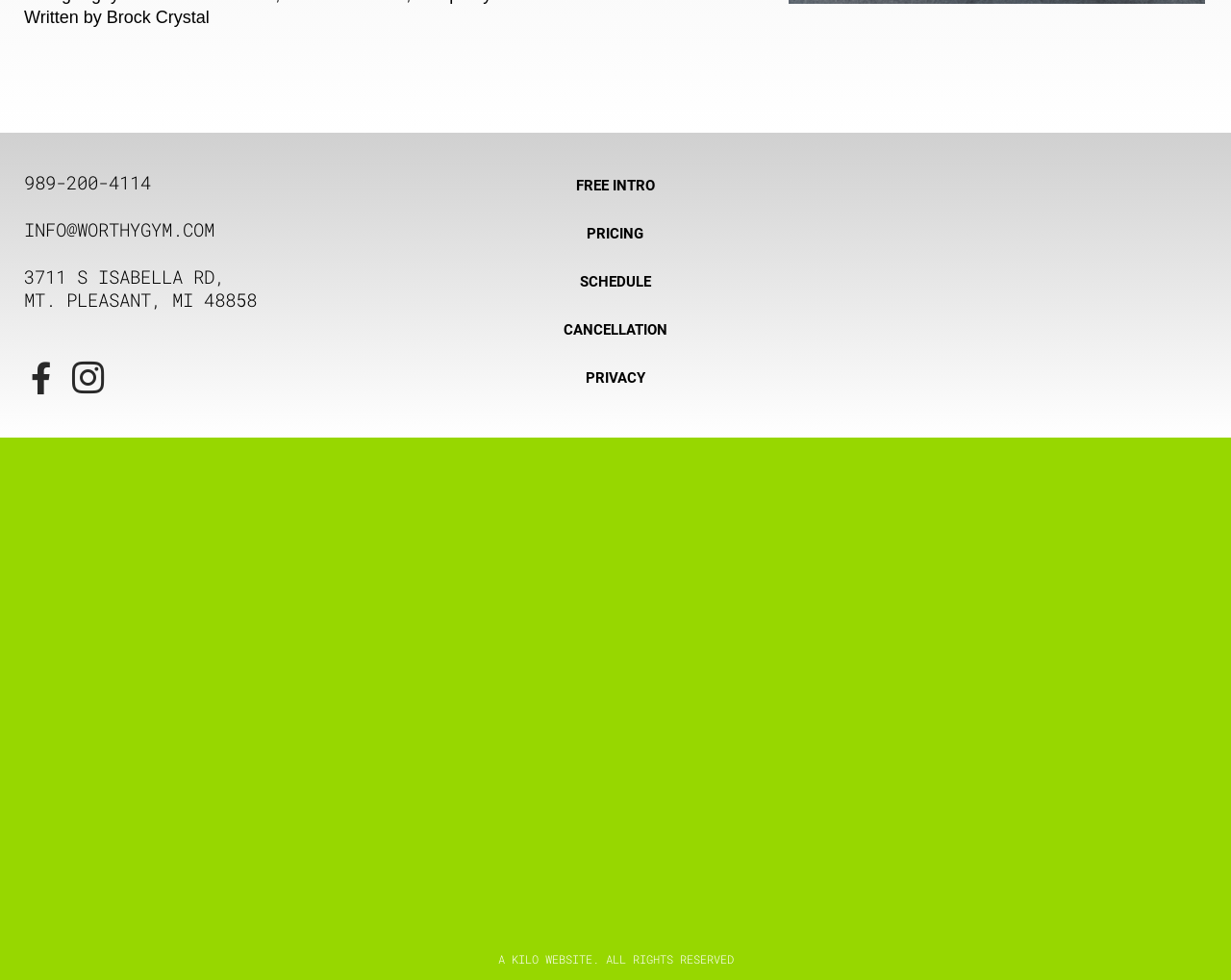Find and provide the bounding box coordinates for the UI element described here: "Free Intro". The coordinates should be given as four float numbers between 0 and 1: [left, top, right, bottom].

[0.345, 0.175, 0.655, 0.205]